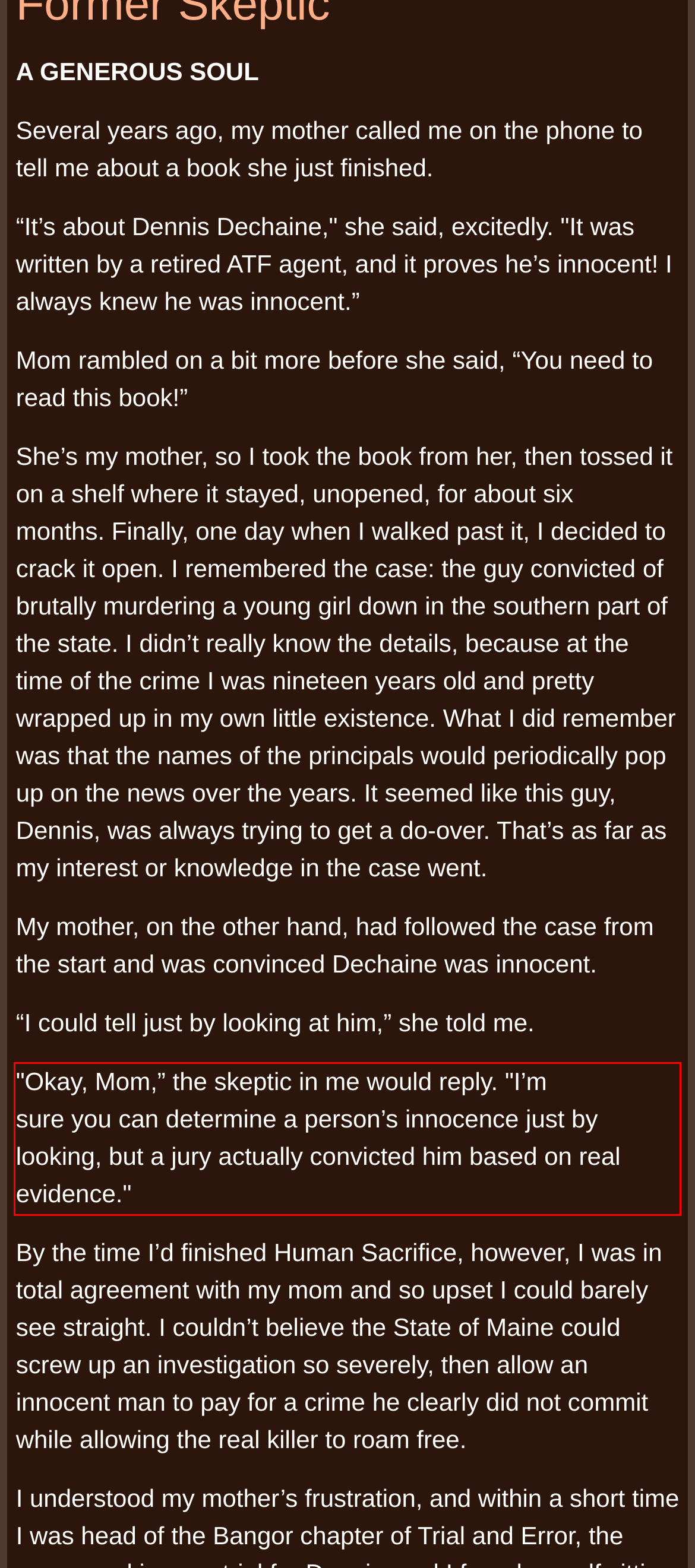Please extract the text content within the red bounding box on the webpage screenshot using OCR.

"Okay, Mom,” the skeptic in me would reply. "I’m sure you can determine a person’s innocence just by looking, but a jury actually convicted him based on real evidence."